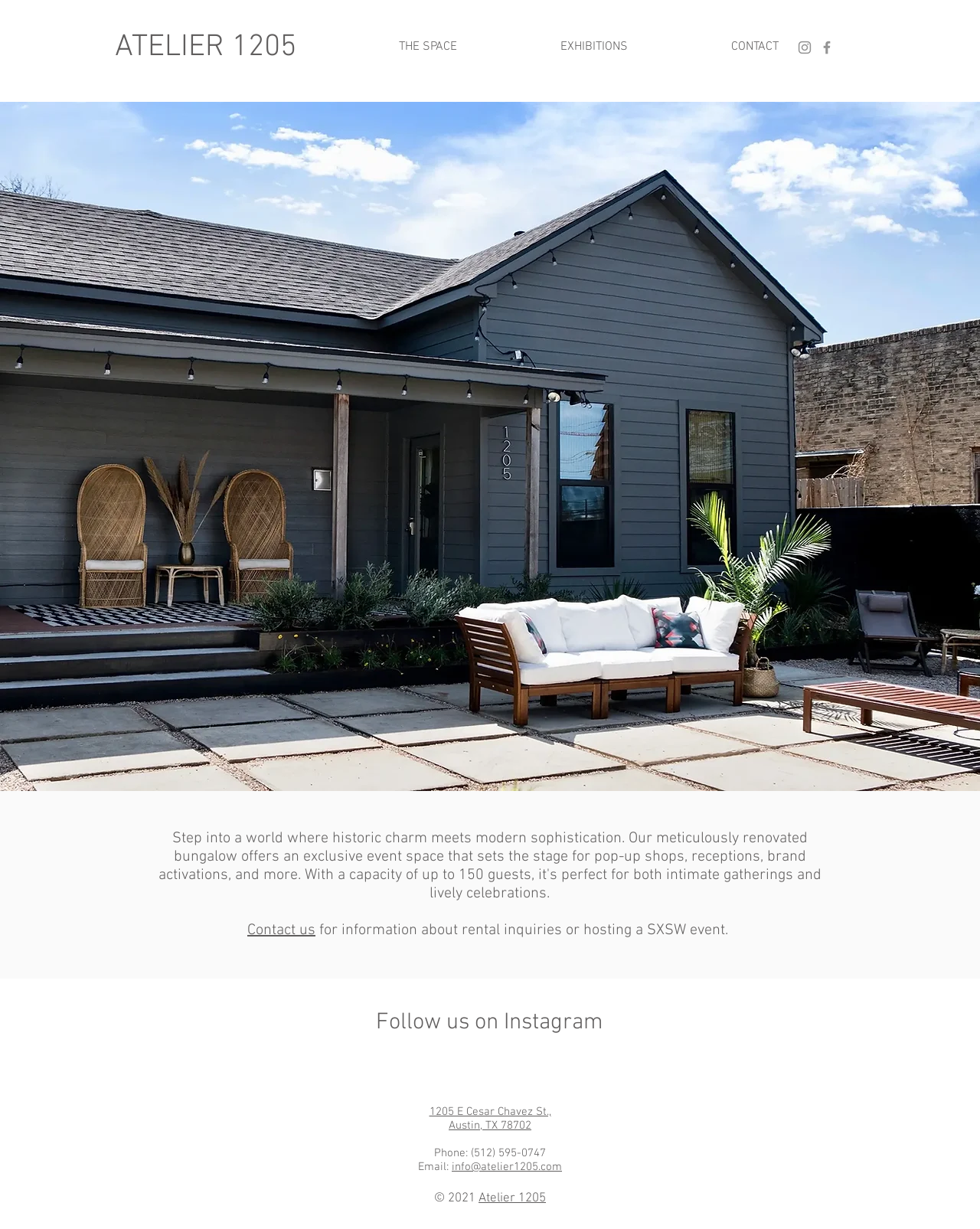Find the bounding box coordinates of the area to click in order to follow the instruction: "Click on THE SPACE".

[0.312, 0.029, 0.478, 0.047]